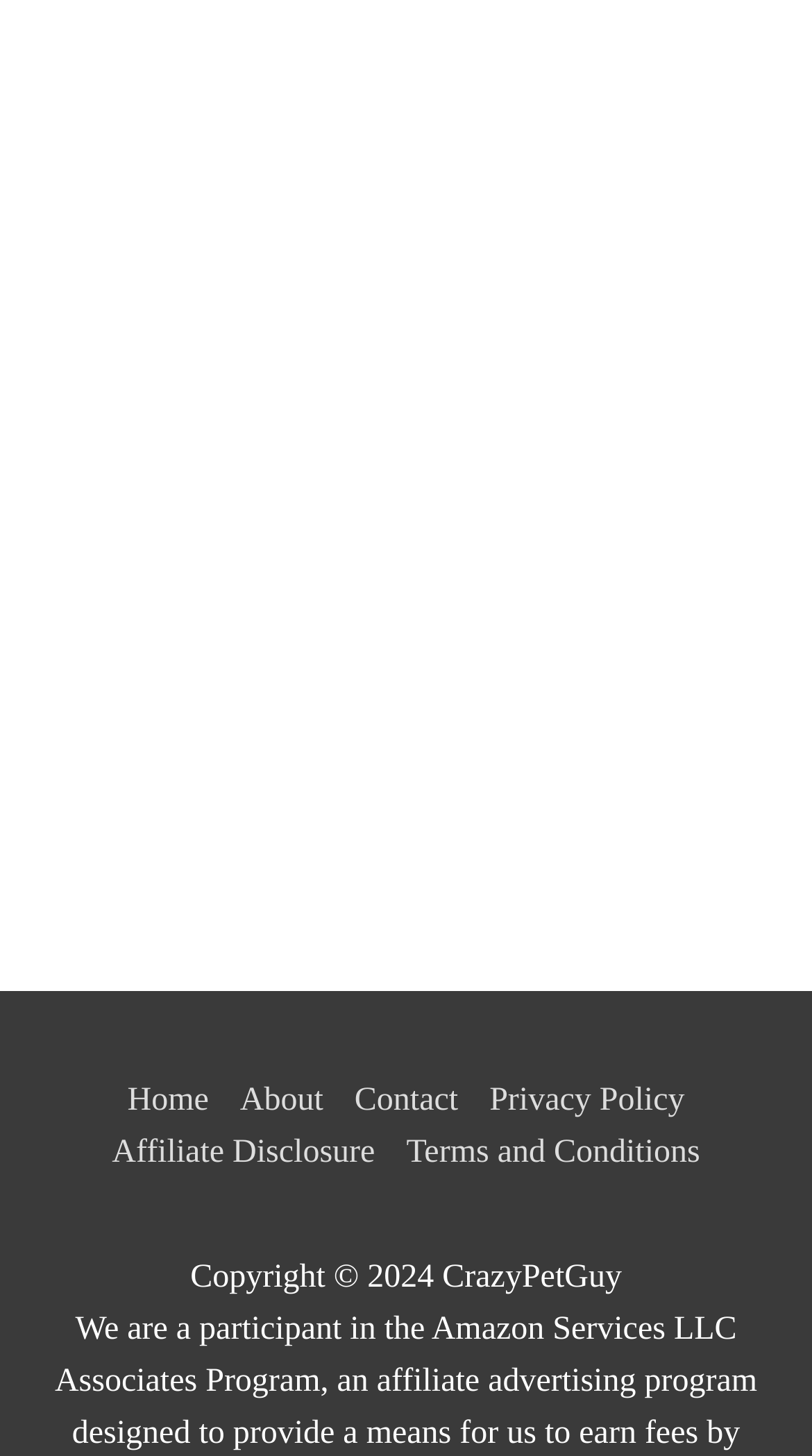Provide a brief response in the form of a single word or phrase:
What is the position of the image relative to the link 'Home'?

Above